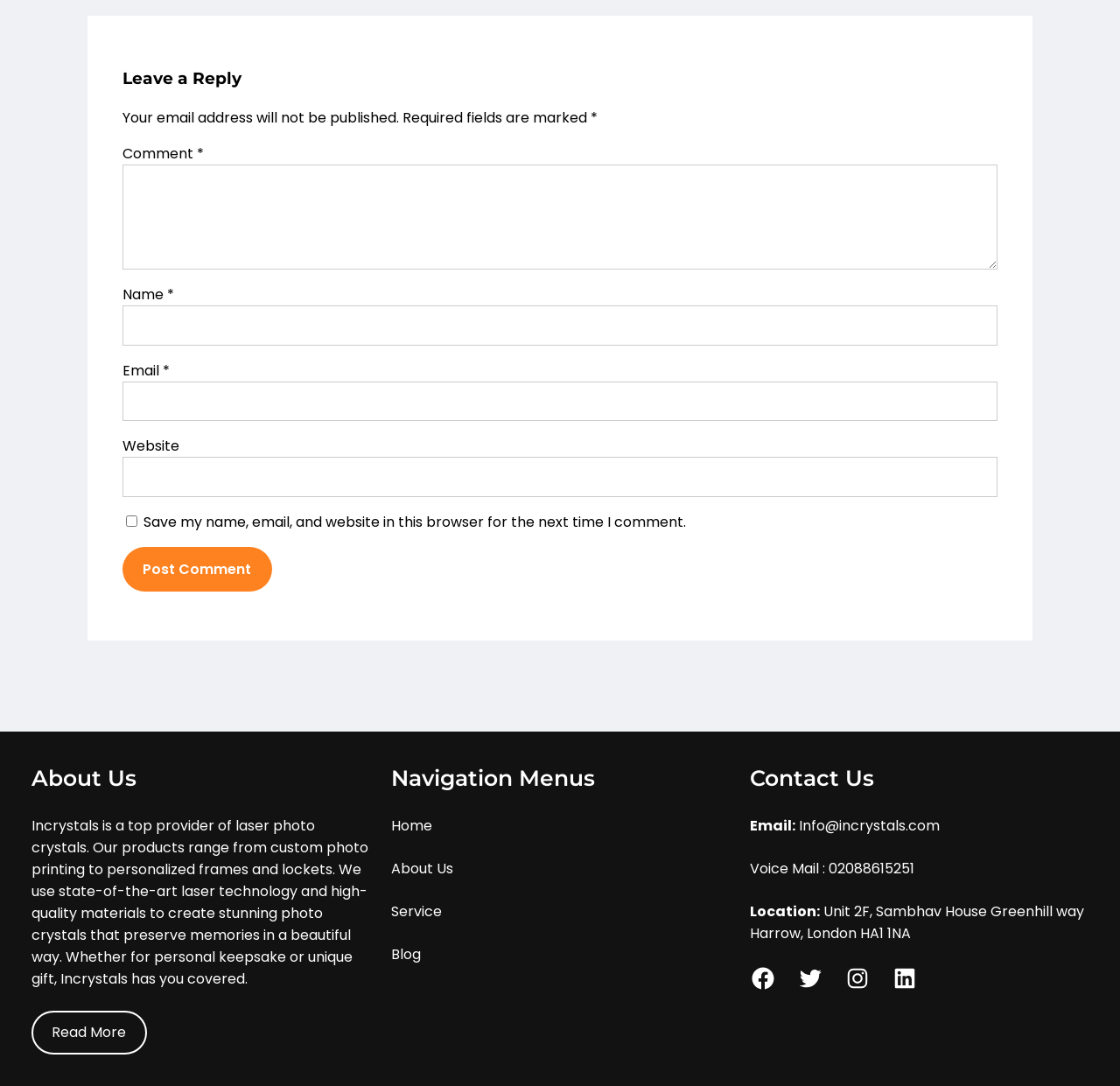Kindly determine the bounding box coordinates for the area that needs to be clicked to execute this instruction: "Post a comment".

[0.109, 0.504, 0.243, 0.544]